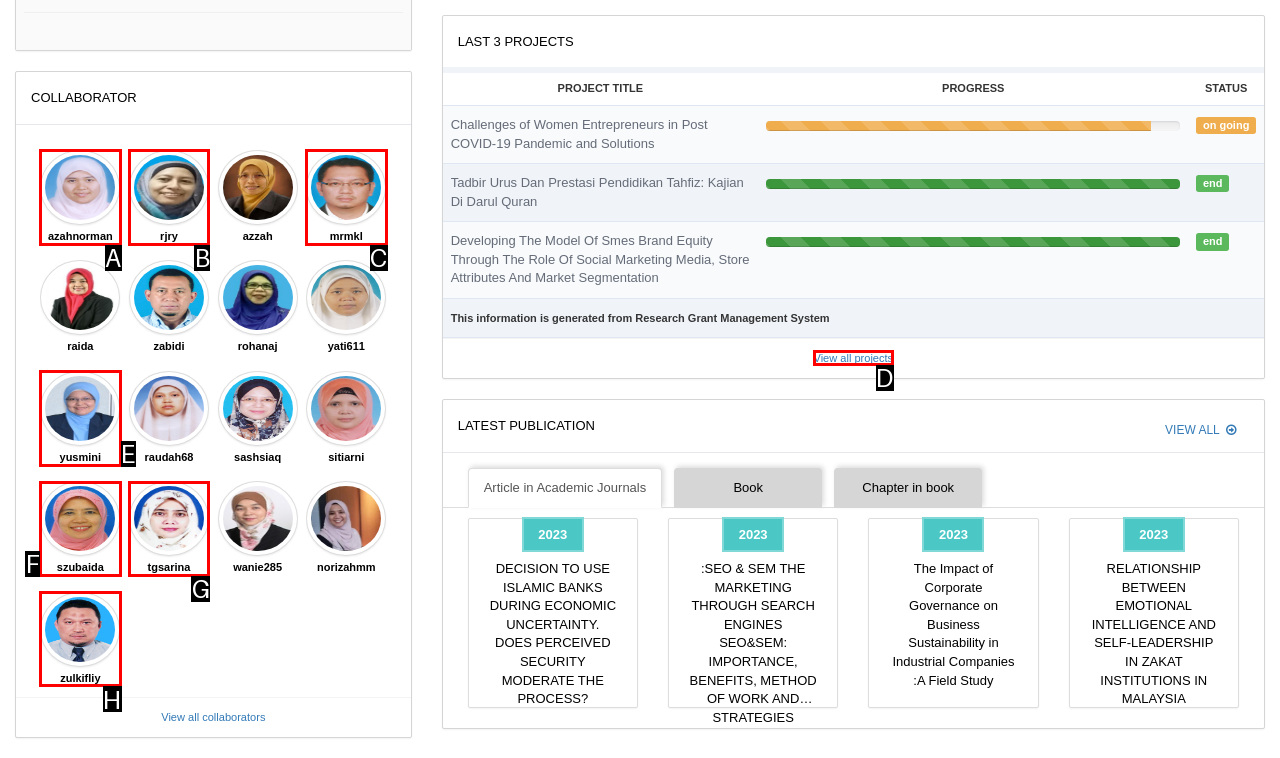Given the description: rjry, choose the HTML element that matches it. Indicate your answer with the letter of the option.

B